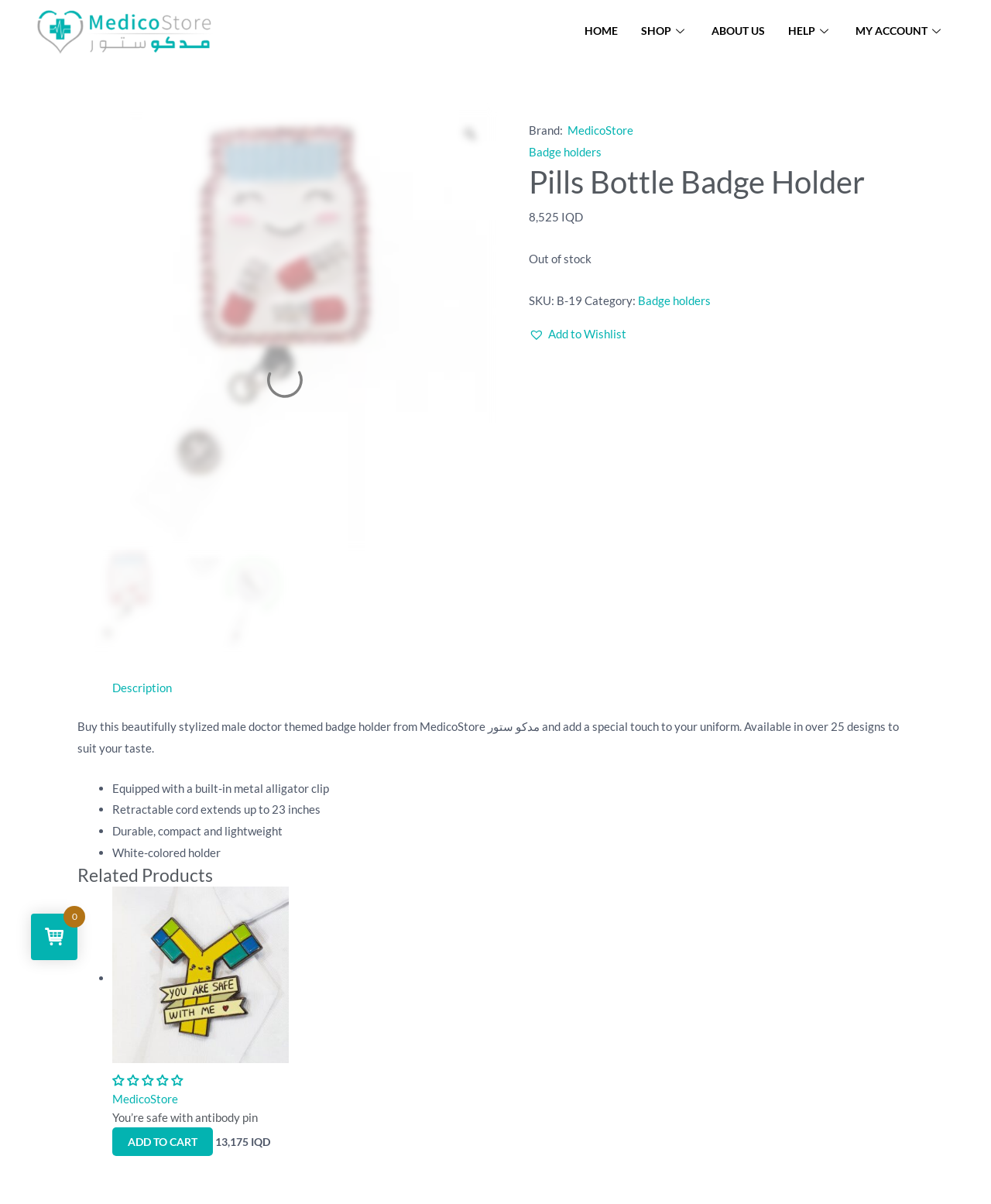Please locate the bounding box coordinates for the element that should be clicked to achieve the following instruction: "Click the 'HOME' link". Ensure the coordinates are given as four float numbers between 0 and 1, i.e., [left, top, right, bottom].

[0.578, 0.0, 0.635, 0.051]